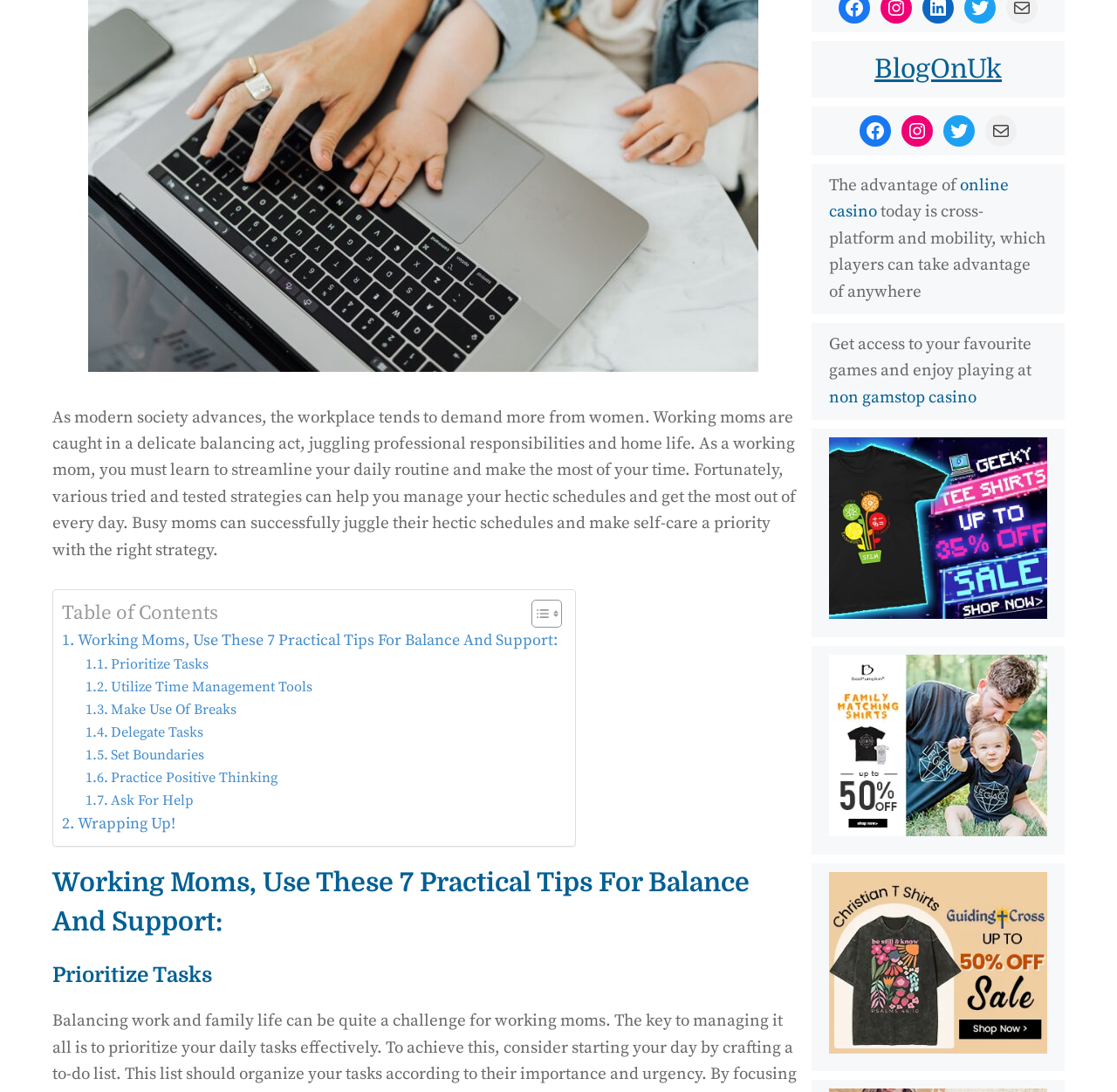From the element description non gamstop casino, predict the bounding box coordinates of the UI element. The coordinates must be specified in the format (top-left x, top-left y, bottom-right x, bottom-right y) and should be within the 0 to 1 range.

[0.742, 0.355, 0.874, 0.373]